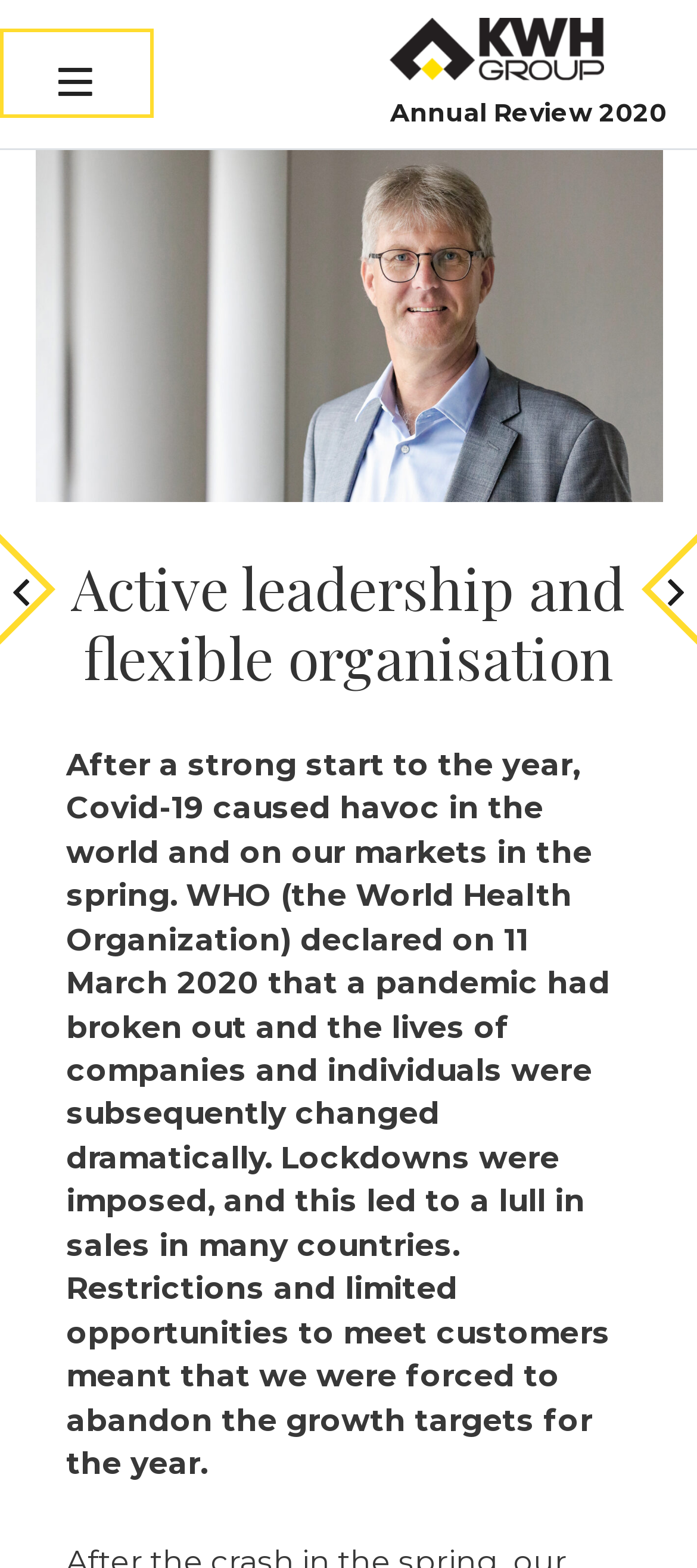Present a detailed account of what is displayed on the webpage.

The webpage is about the KWH Group's Annual Review 2020, with a focus on the company's response to the COVID-19 pandemic. At the top left corner, there is a "Skip to content" link, followed by a toggle menu button. On the top right corner, there is a link to the KWH Group's homepage, accompanied by the company's logo.

Below the top navigation, there is a prominent link to the Annual Review 2020, which takes up most of the width of the page. This section is divided into three parts: a figure or image, a heading that reads "Active leadership and flexible organisation", and a block of text that summarizes the company's experience during the pandemic. The text explains how the pandemic affected the company's sales and growth targets.

At the bottom of the page, there are two navigation links: "Previous page:" on the left and "Next page:" on the right. These links allow users to navigate through the Annual Review 2020.